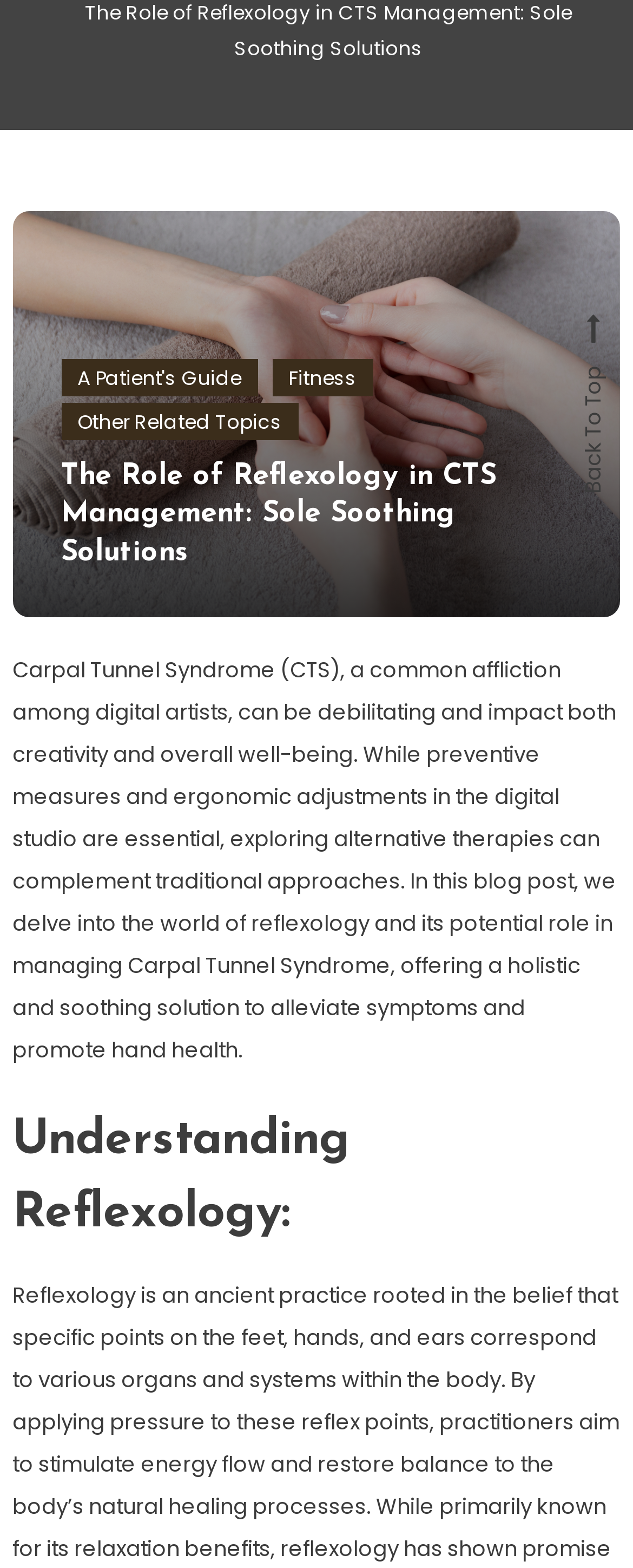Extract the bounding box coordinates for the UI element described as: "Fitness".

[0.43, 0.229, 0.589, 0.253]